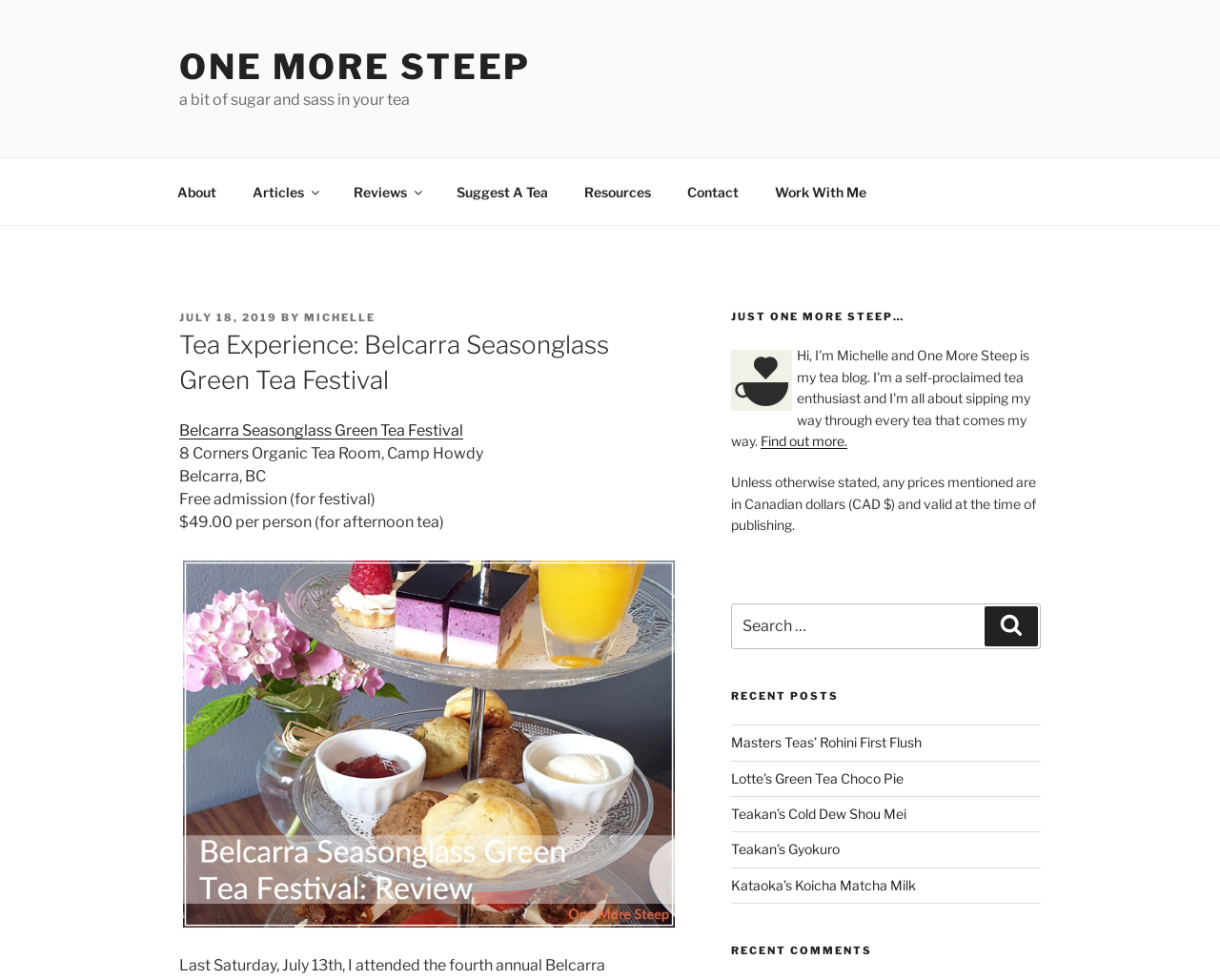Pinpoint the bounding box coordinates of the clickable area needed to execute the instruction: "Read the 'Tea Experience: Belcarra Seasonglass Green Tea Festival' article". The coordinates should be specified as four float numbers between 0 and 1, i.e., [left, top, right, bottom].

[0.147, 0.335, 0.556, 0.406]